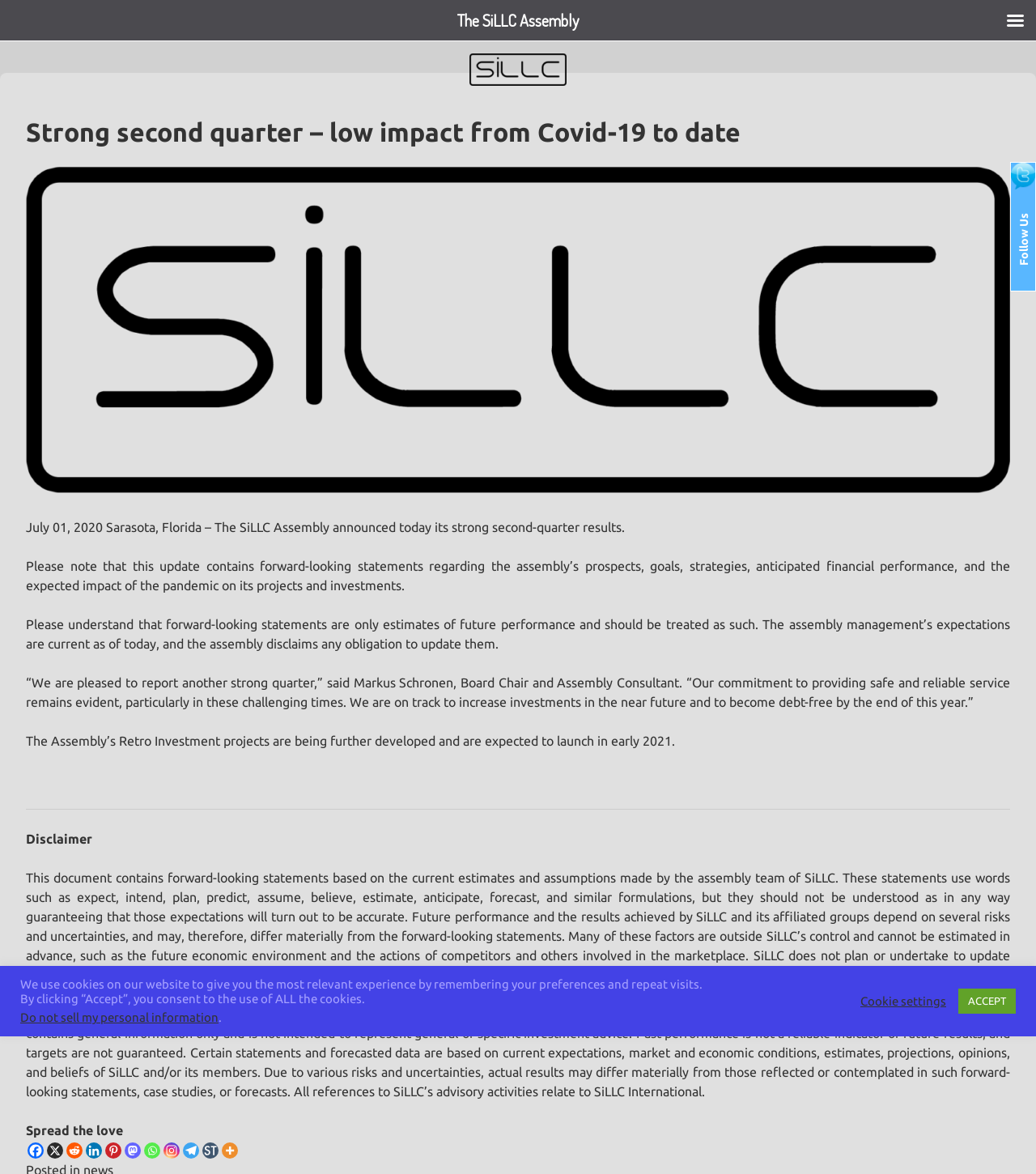Offer an in-depth caption of the entire webpage.

This webpage appears to be a news article or press release from The SiLLC Assembly, dated July 1, 2020, in Sarasota, Florida. At the top of the page, there is a header with the title "Strong second quarter – low impact from Covid-19 to date" and an image. Below the header, there is a brief summary of the article, followed by a series of paragraphs discussing the assembly's strong second-quarter results, forward-looking statements, and disclaimers.

The main content of the page is divided into several sections. The first section discusses the assembly's commitment to providing safe and reliable service, despite the challenges posed by the pandemic. The second section mentions the development of the Assembly's Retro Investment projects, which are expected to launch in early 2021.

Below these sections, there is a horizontal separator, followed by a disclaimer section that outlines the risks and uncertainties associated with forward-looking statements. This section is quite lengthy and provides detailed information about the limitations of these statements.

At the bottom of the page, there are several links to social media platforms, including Facebook, Reddit, LinkedIn, and others, allowing users to share the article. There is also a section with buttons for cookie settings and acceptance.

On the right side of the page, near the top, there is a link to "Follow Us" with an accompanying image. Below this link, there is another link to "The SiLLC Assembly" with a slightly larger font size.

Finally, at the very bottom of the page, there is a notice about the use of cookies on the website, with options to accept or customize cookie settings.